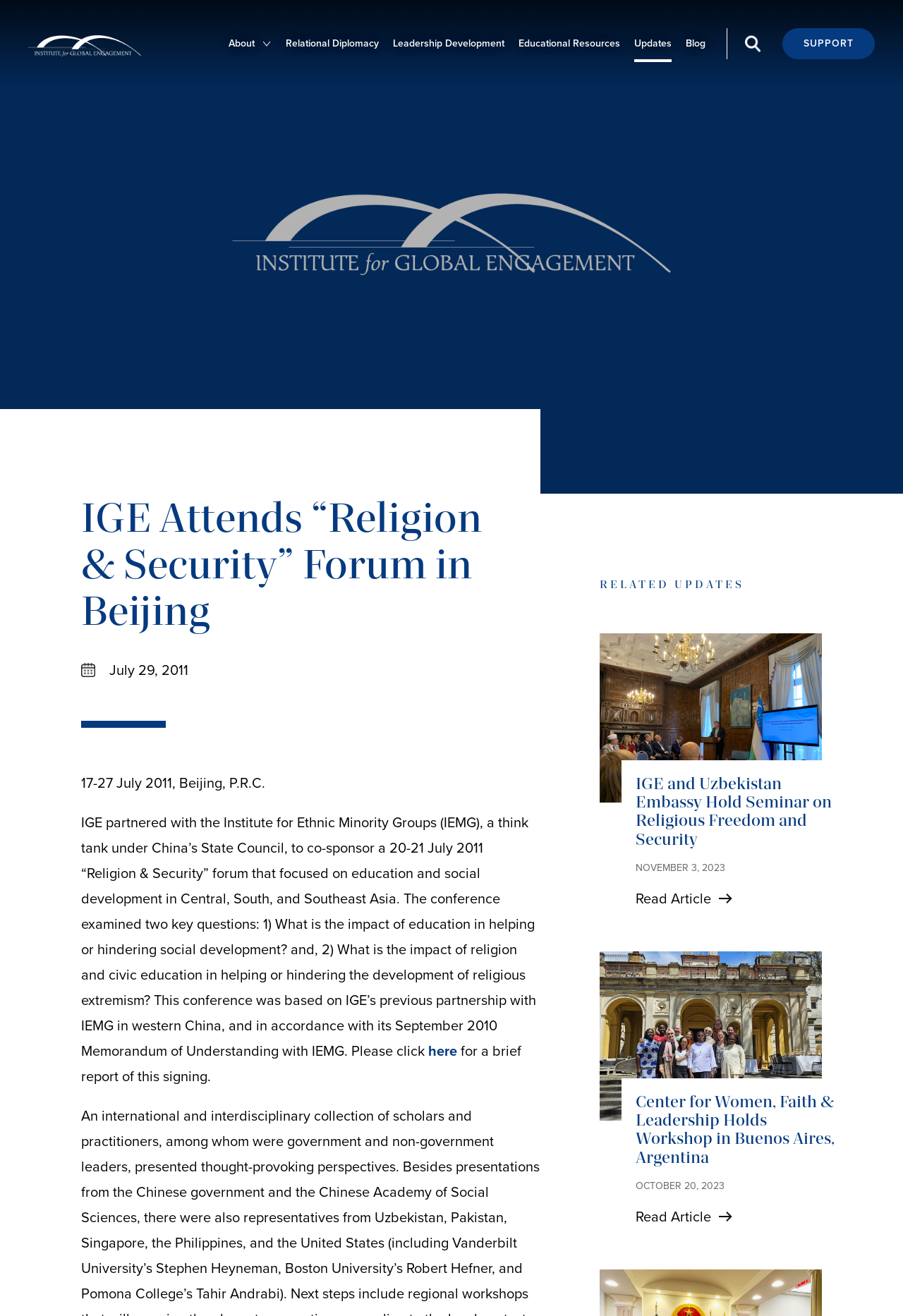Please provide a comprehensive response to the question based on the details in the image: What is the topic of the seminar held by IGE and Uzbekistan Embassy?

The answer can be found in the 'RELATED UPDATES' section, where it is mentioned that IGE and Uzbekistan Embassy held a seminar on Religious Freedom and Security.